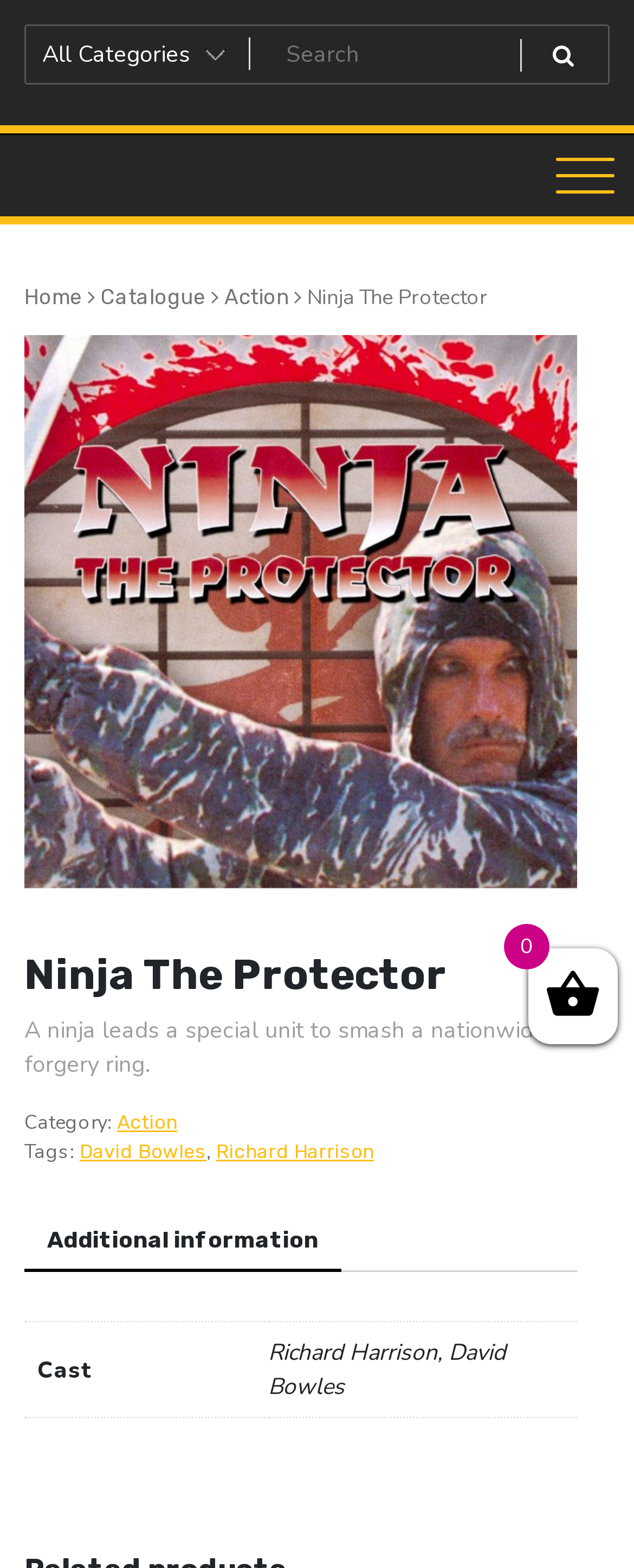Find the bounding box coordinates of the clickable element required to execute the following instruction: "Go to Home". Provide the coordinates as four float numbers between 0 and 1, i.e., [left, top, right, bottom].

[0.038, 0.182, 0.131, 0.197]